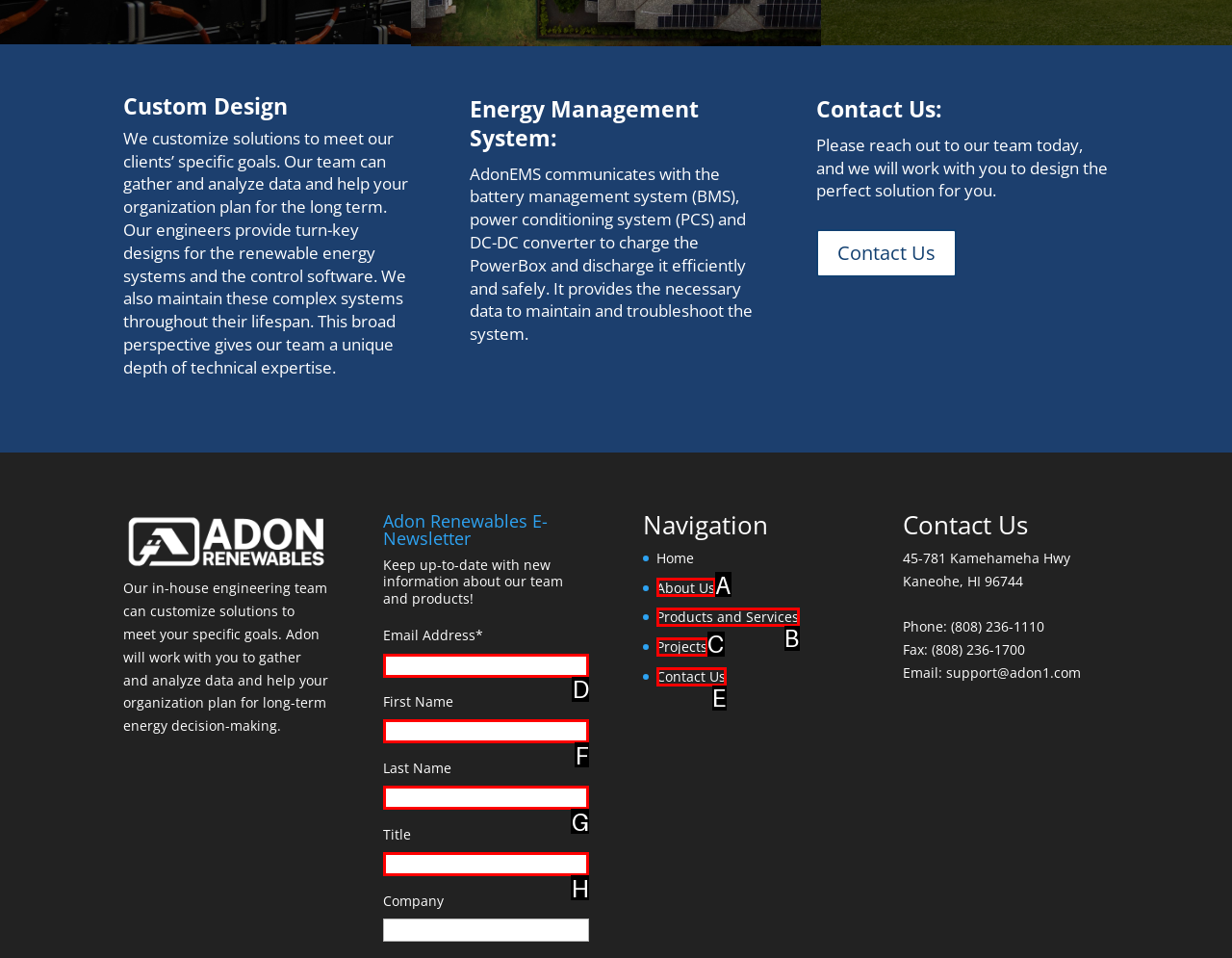Based on the description: parent_node: Email Address* name="mc_mv_EMAIL"
Select the letter of the corresponding UI element from the choices provided.

D